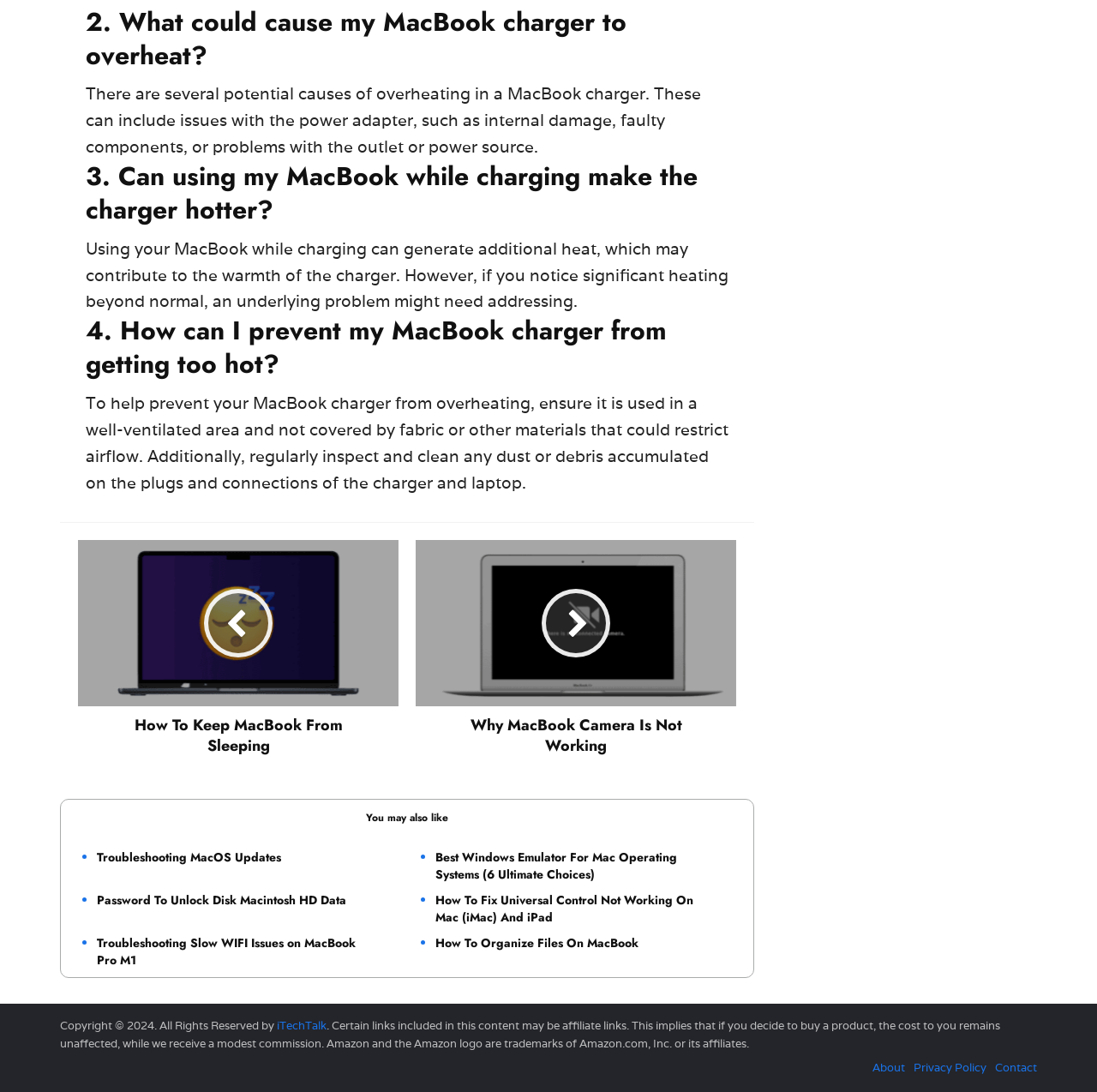Find the bounding box coordinates of the area to click in order to follow the instruction: "Learn about 'Password To Unlock Disk Macintosh HD Data'".

[0.088, 0.816, 0.316, 0.832]